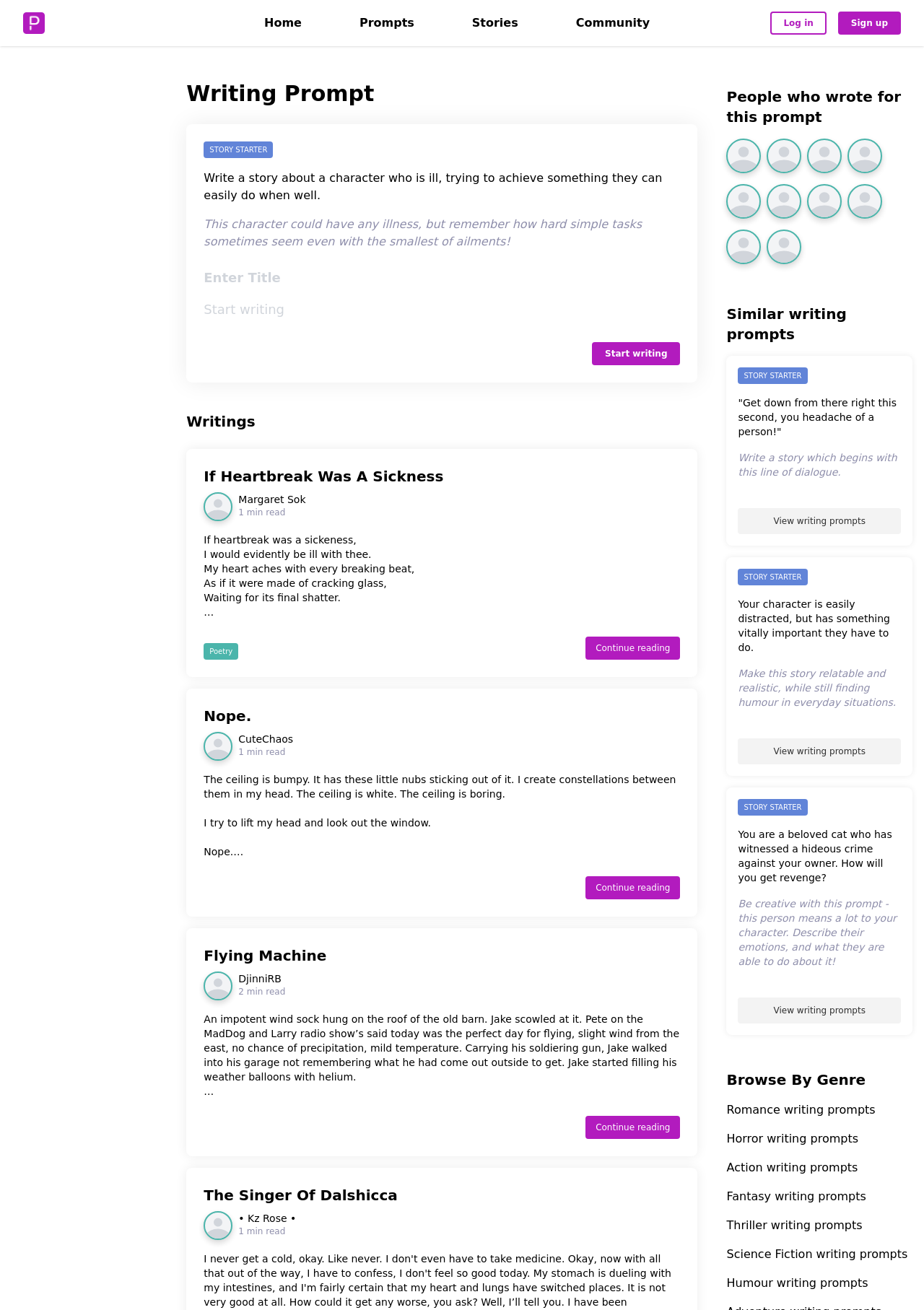Respond to the question below with a single word or phrase:
What is the purpose of this webpage?

Writing prompts